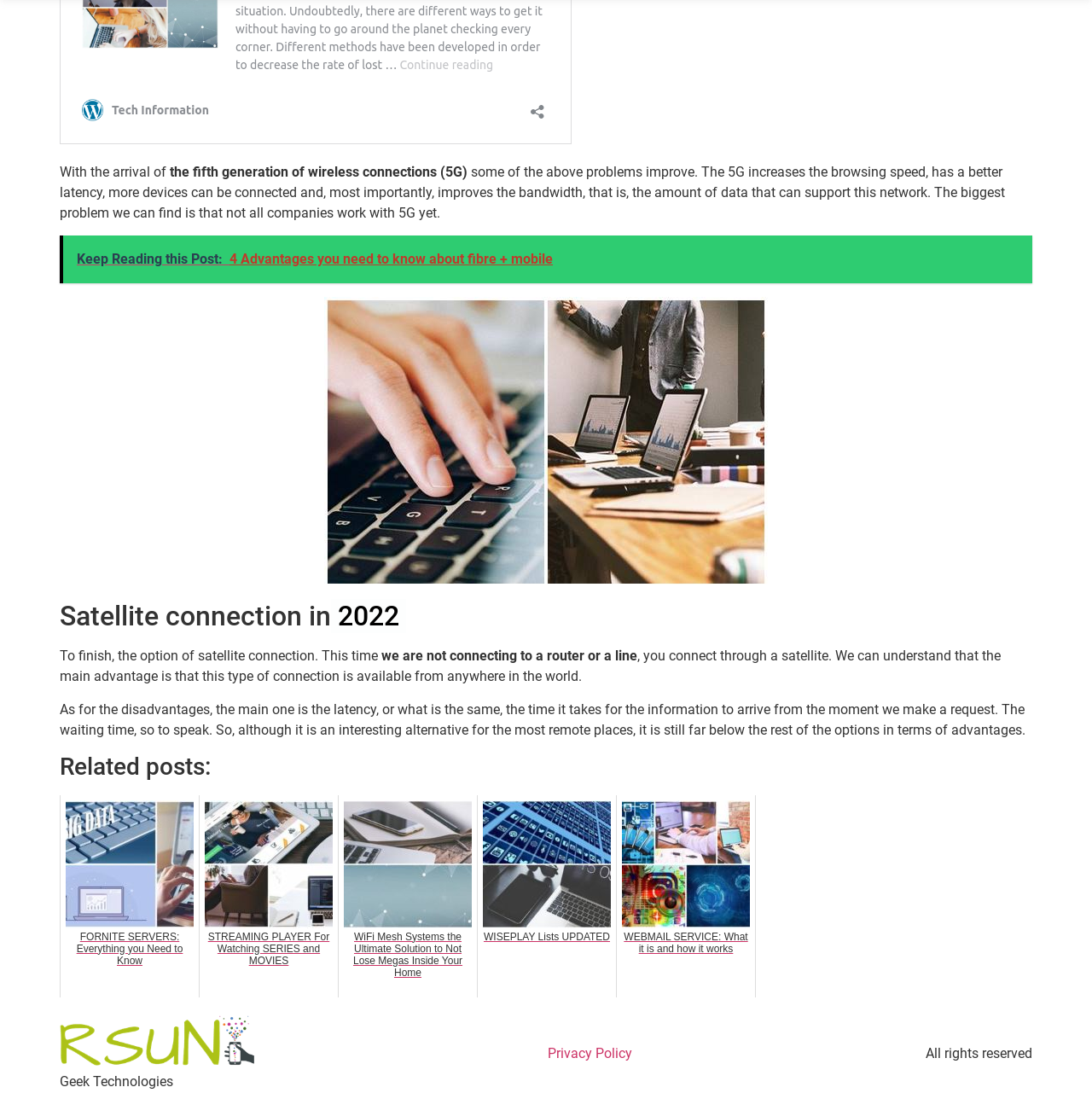Locate the bounding box for the described UI element: "Privacy Policy". Ensure the coordinates are four float numbers between 0 and 1, formatted as [left, top, right, bottom].

[0.49, 0.951, 0.591, 0.977]